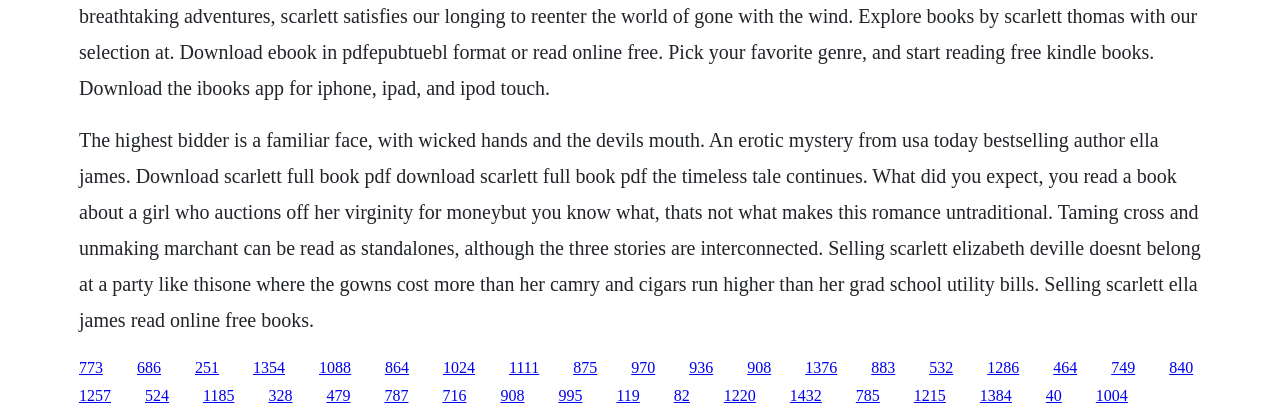What is the name of the author?
Please ensure your answer is as detailed and informative as possible.

The question can be answered by reading the text description of the book, which mentions that it is from 'USA Today bestselling author Ella James'.